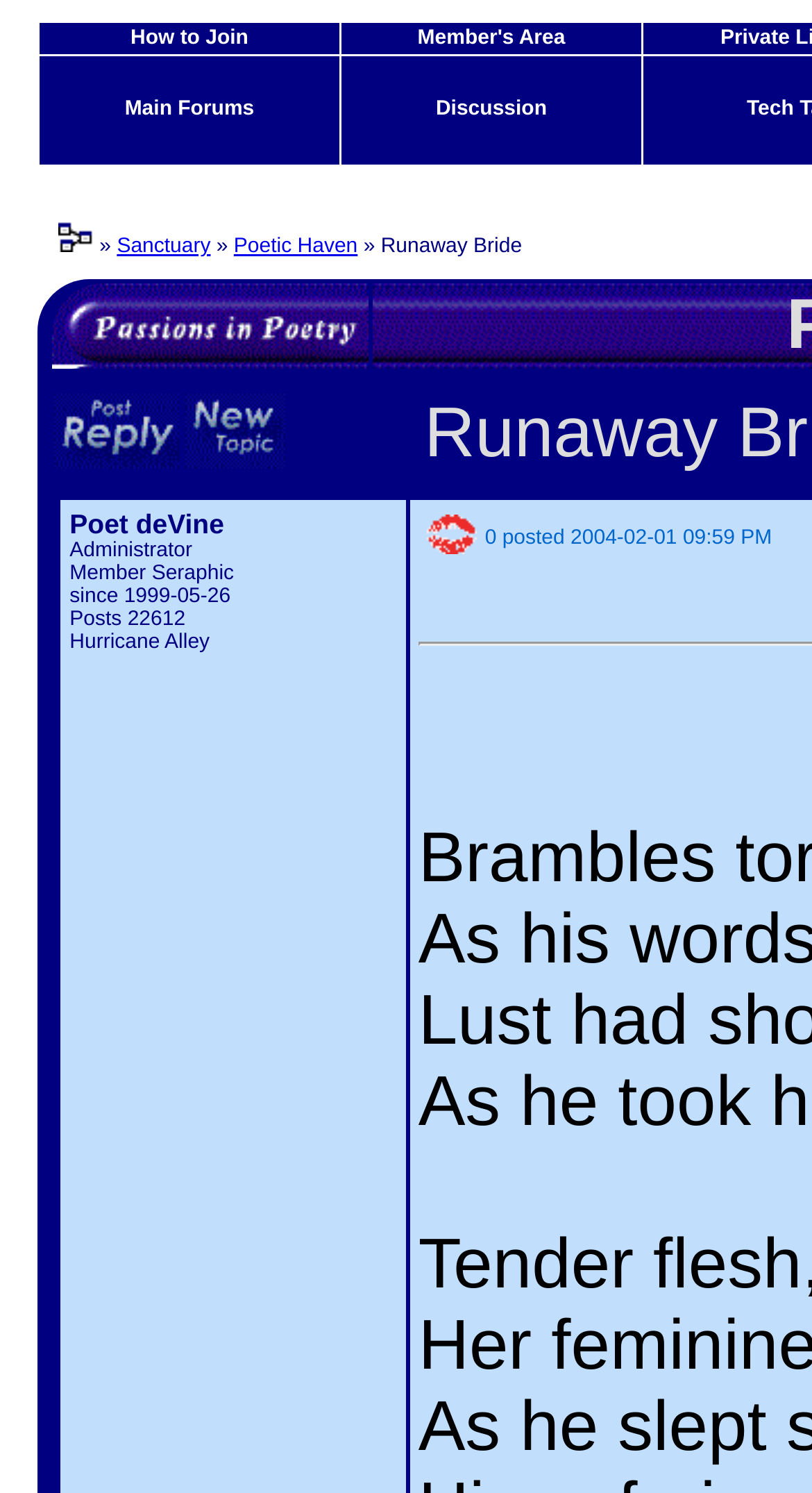How many images are in the 'Post A Reply Post New Topic' section?
Refer to the image and offer an in-depth and detailed answer to the question.

I counted the number of images in the 'Post A Reply Post New Topic' section, which are 'Post A Reply' and 'Post New Topic', so there are 2 images.